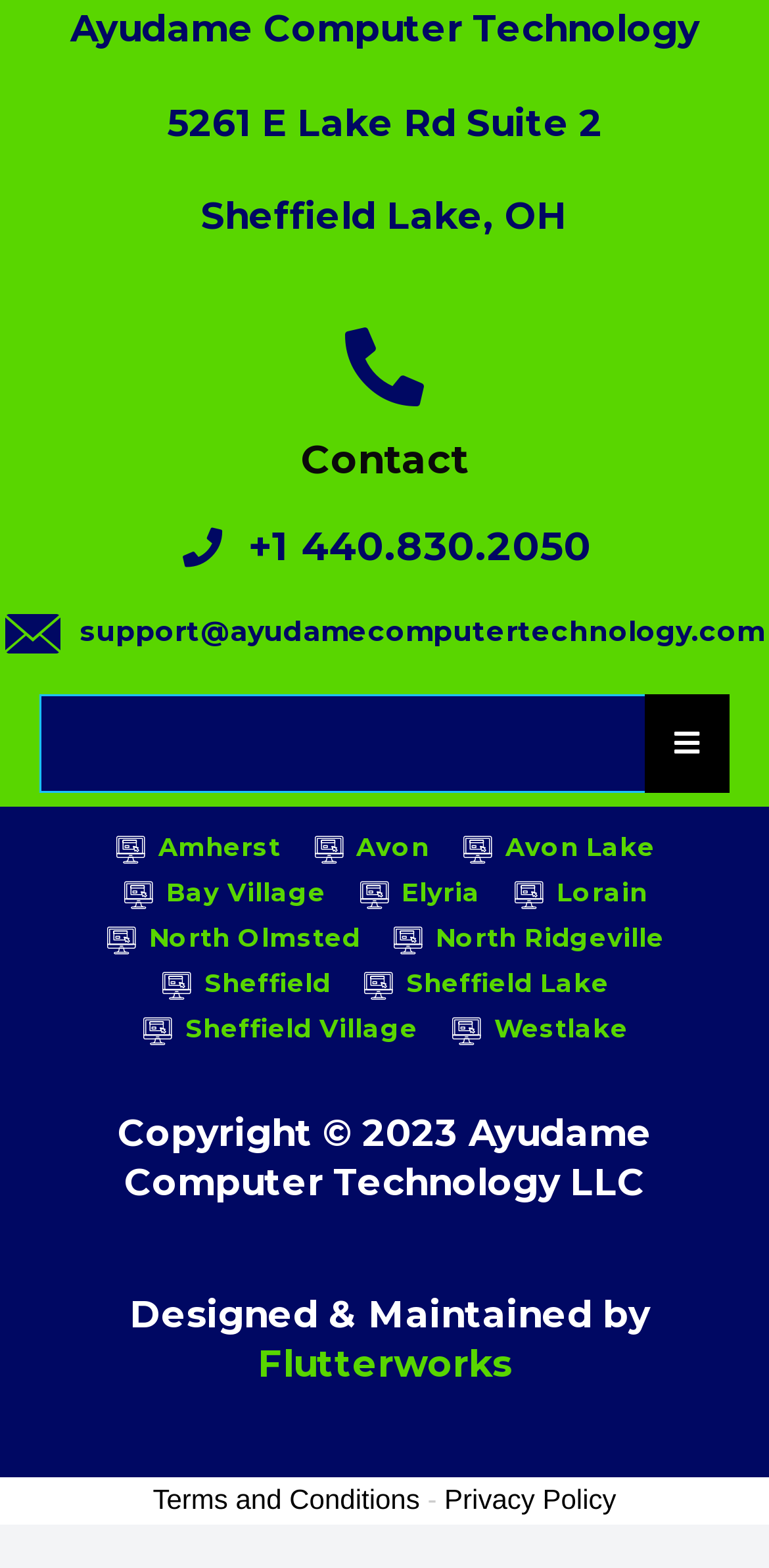Using the image as a reference, answer the following question in as much detail as possible:
Who designed and maintained the website?

The information about the website designer and maintainer can be found at the bottom of the webpage, in the static text element that reads 'Designed & Maintained by', followed by a link to 'Flutterworks'.